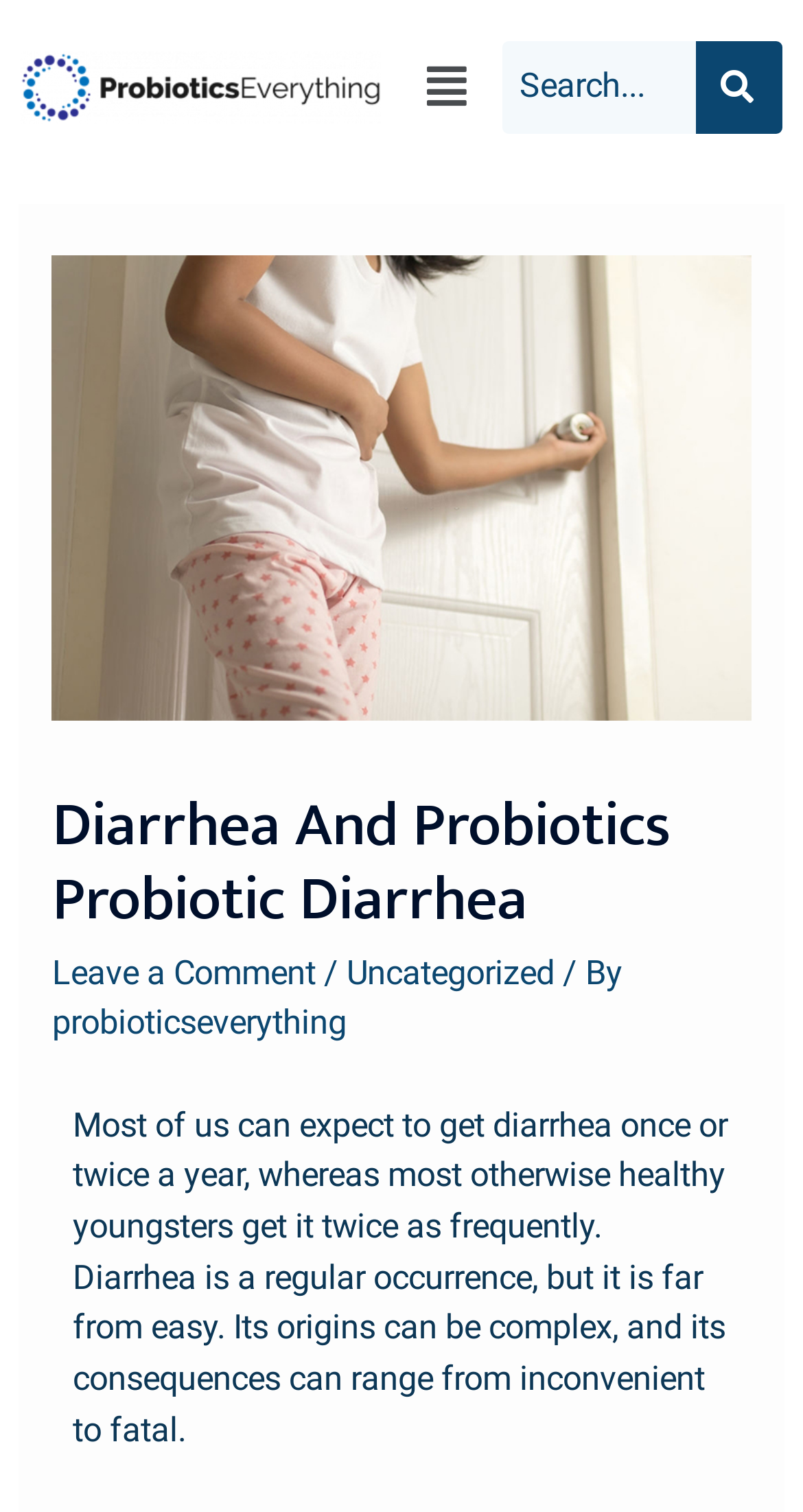What is the purpose of the search box?
Based on the image, answer the question in a detailed manner.

The search box is located at the top right corner of the webpage, and it has a button next to it. This suggests that the search box is intended for users to search for specific content within the website.